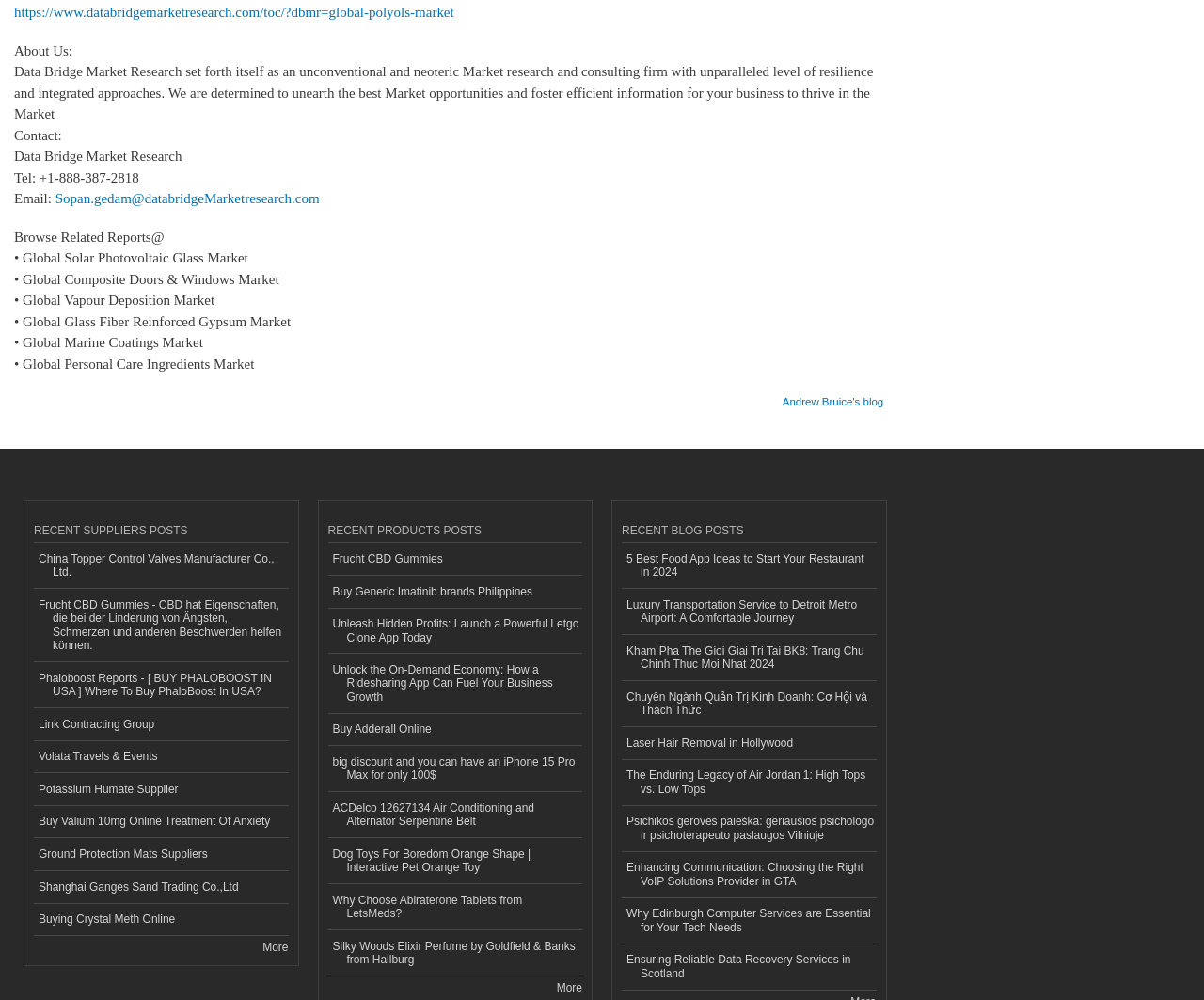Refer to the image and provide a thorough answer to this question:
How many recent supplier posts are listed?

The recent supplier posts are listed under the heading 'RECENT SUPPLIERS POSTS'. There are 9 links listed, each representing a different supplier post.